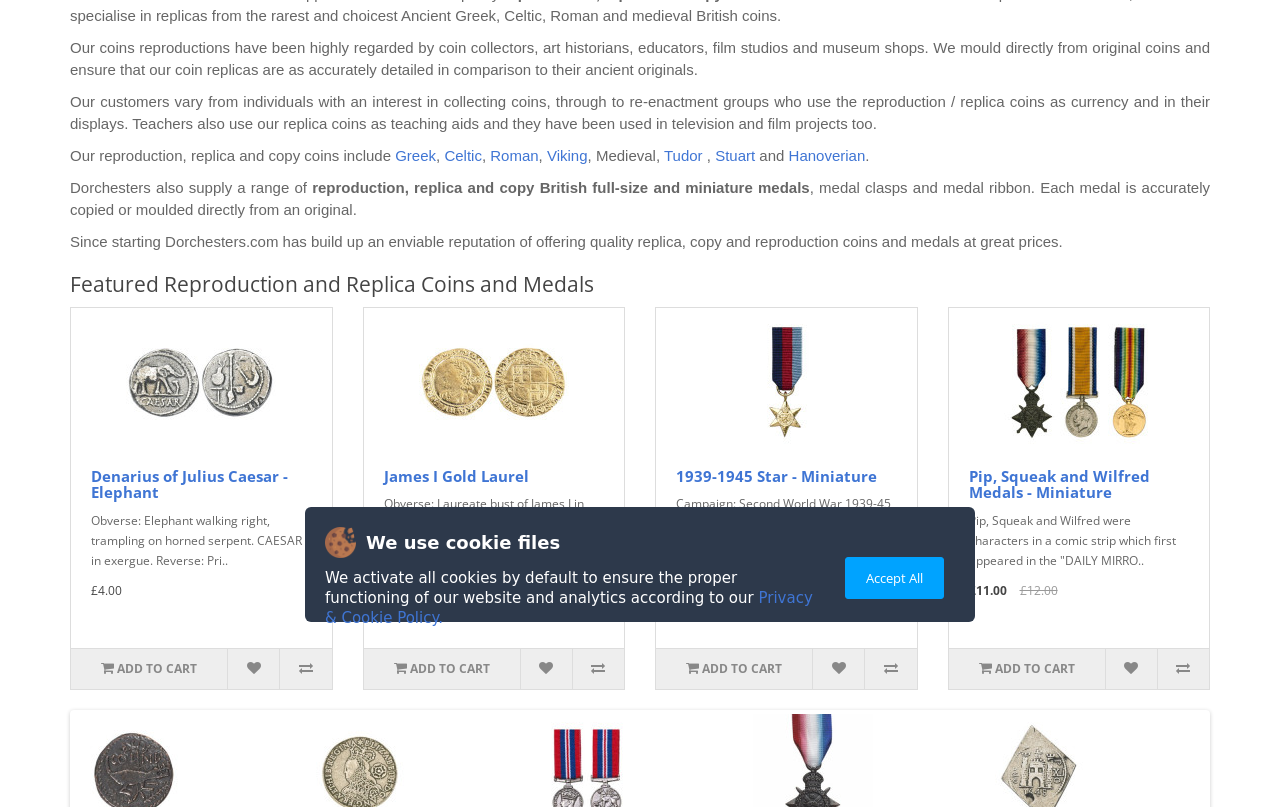Please determine the bounding box coordinates for the element with the description: "Accept All".

[0.66, 0.69, 0.738, 0.742]